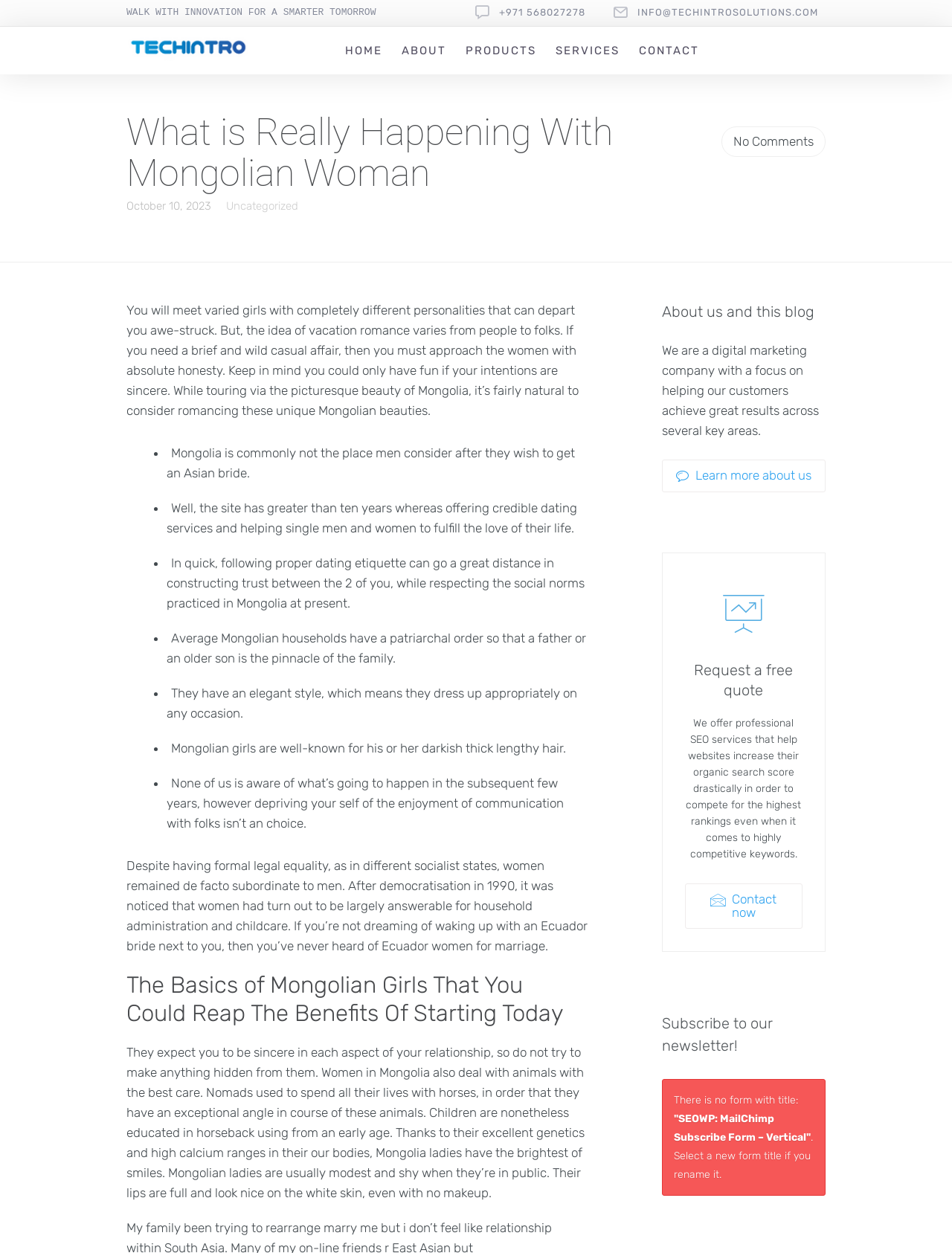Detail the webpage's structure and highlights in your description.

This webpage appears to be a blog post about Mongolian women, with a focus on their personalities, cultural norms, and dating etiquette. At the top of the page, there is a header section with a company name "TechIntro Solutions" and a tagline "WALK WITH INNOVATION FOR A SMARTER TOMORROW". Below this, there are several links to different pages, including "HOME", "ABOUT", "PRODUCTS", "SERVICES", and "CONTACT".

The main content of the page is divided into several sections. The first section has a heading "What is Really Happening With Mongolian Woman" and a brief introduction to the topic. Below this, there is a paragraph of text that discusses the idea of vacation romance and the importance of being honest with one's intentions.

The next section is a list of bullet points, each describing a characteristic of Mongolian women, such as their elegant style, dark thick long hair, and modest nature. Following this, there is a section with a heading "The Basics of Mongolian Girls That You Could Reap The Benefits Of Starting Today", which provides more information about Mongolian women's expectations in relationships and their attitudes towards animals.

On the right-hand side of the page, there is a sidebar with several sections. The first section has a heading "About us and this blog" and a brief description of the company. Below this, there is a link to learn more about the company. The next section has a heading "Request a free quote" and a brief description of the company's SEO services. There is also a link to contact the company. Finally, there is a section with a heading "Subscribe to our newsletter!" and a form to enter one's email address.

Overall, the webpage appears to be a blog post that provides information about Mongolian women and their cultural norms, as well as promoting the company's services and expertise in digital marketing.